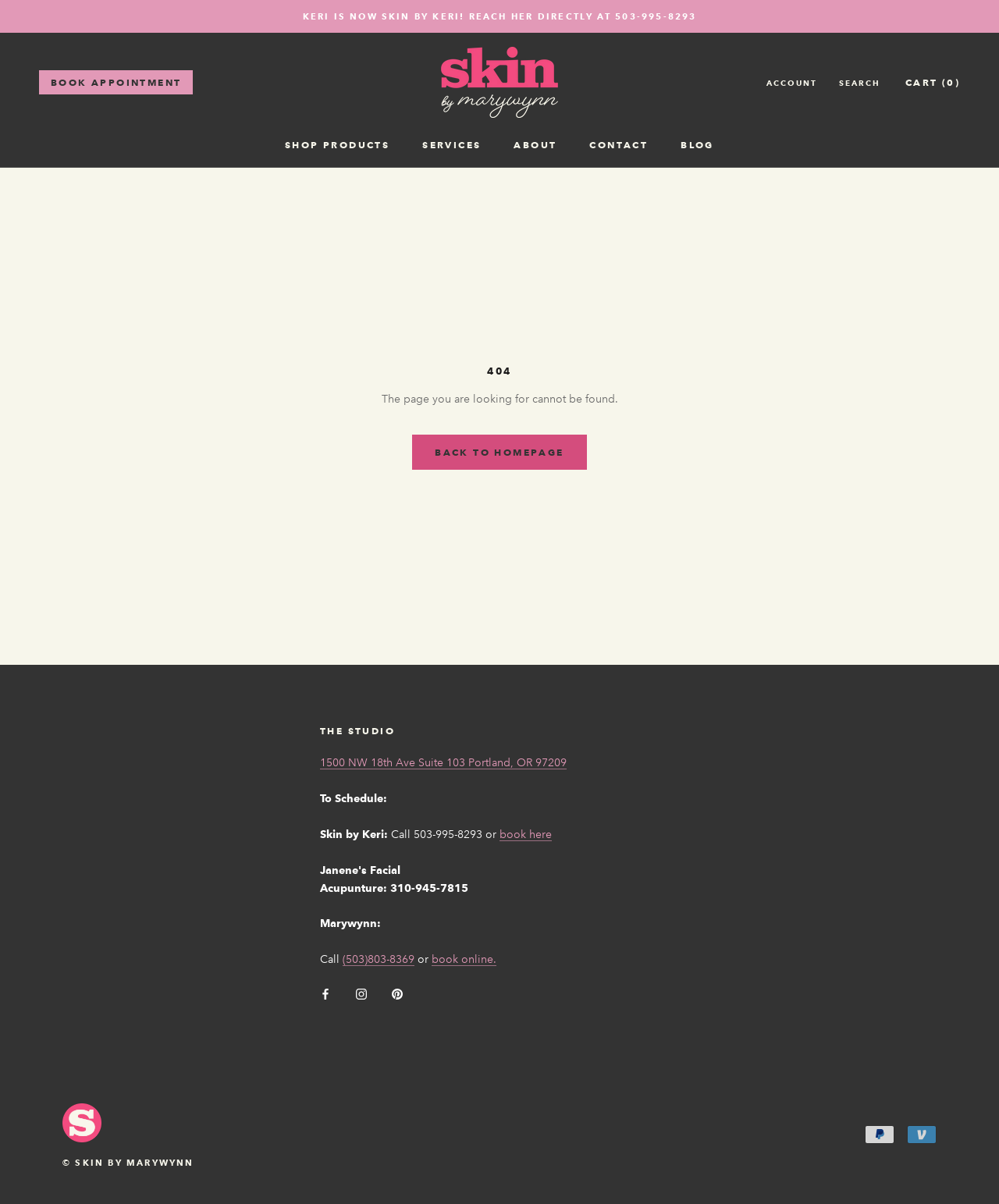Please provide the bounding box coordinates for the element that needs to be clicked to perform the following instruction: "Contact Skin by Marywynn". The coordinates should be given as four float numbers between 0 and 1, i.e., [left, top, right, bottom].

[0.59, 0.115, 0.649, 0.125]